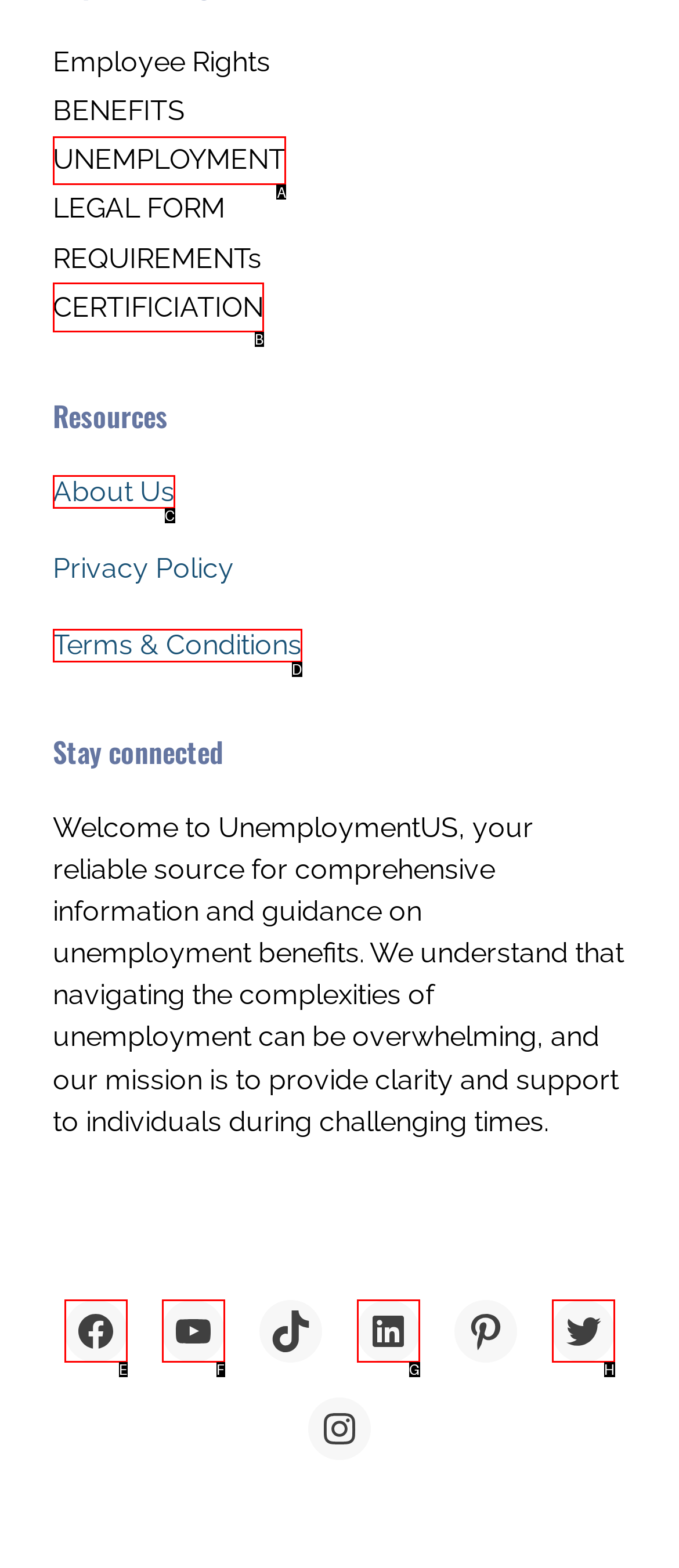Determine which HTML element to click for this task: Read about Unemployment Provide the letter of the selected choice.

A